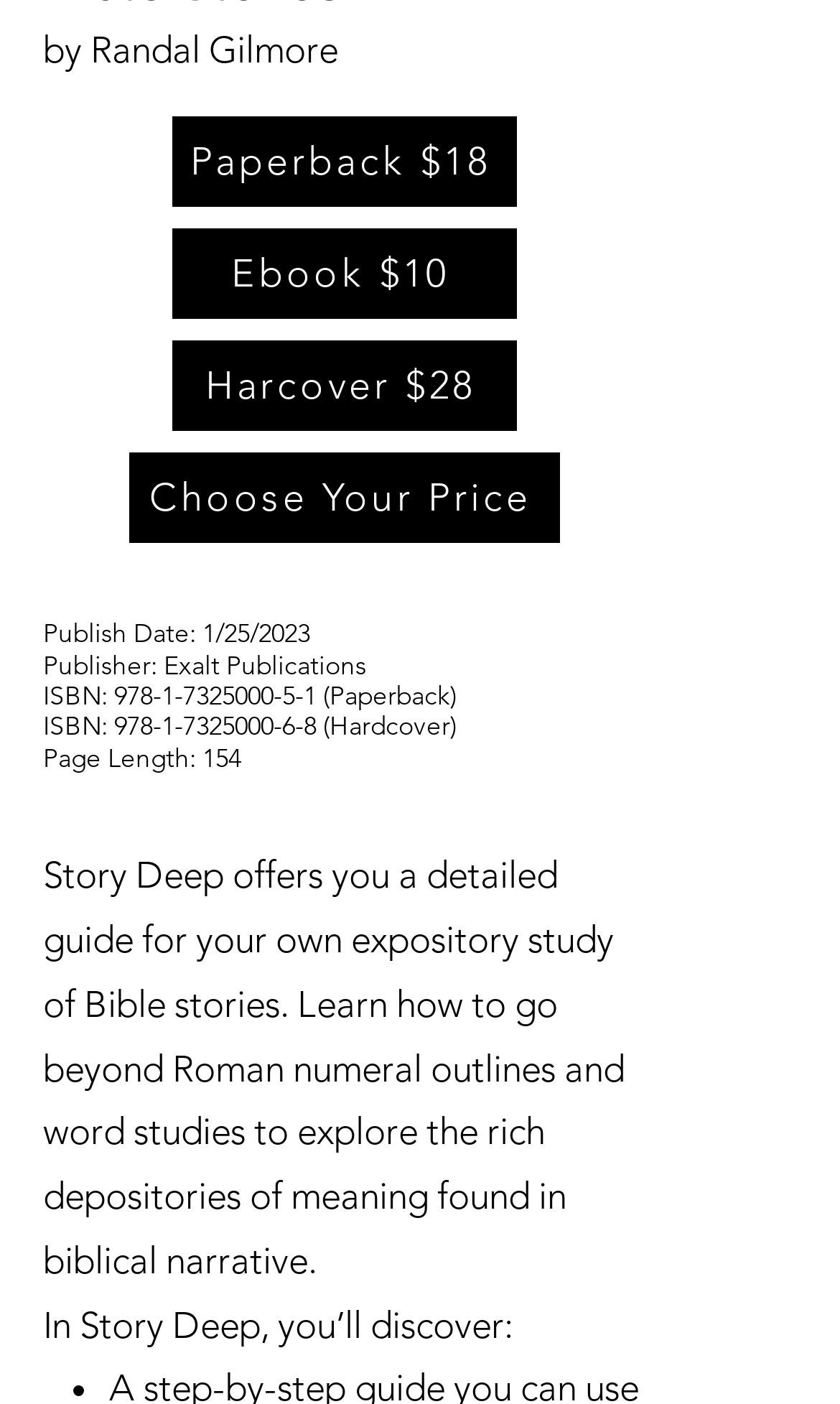What is the publisher of the book?
Using the image as a reference, deliver a detailed and thorough answer to the question.

The publisher's name is mentioned in the static text element 'Publisher: Exalt Publications'.